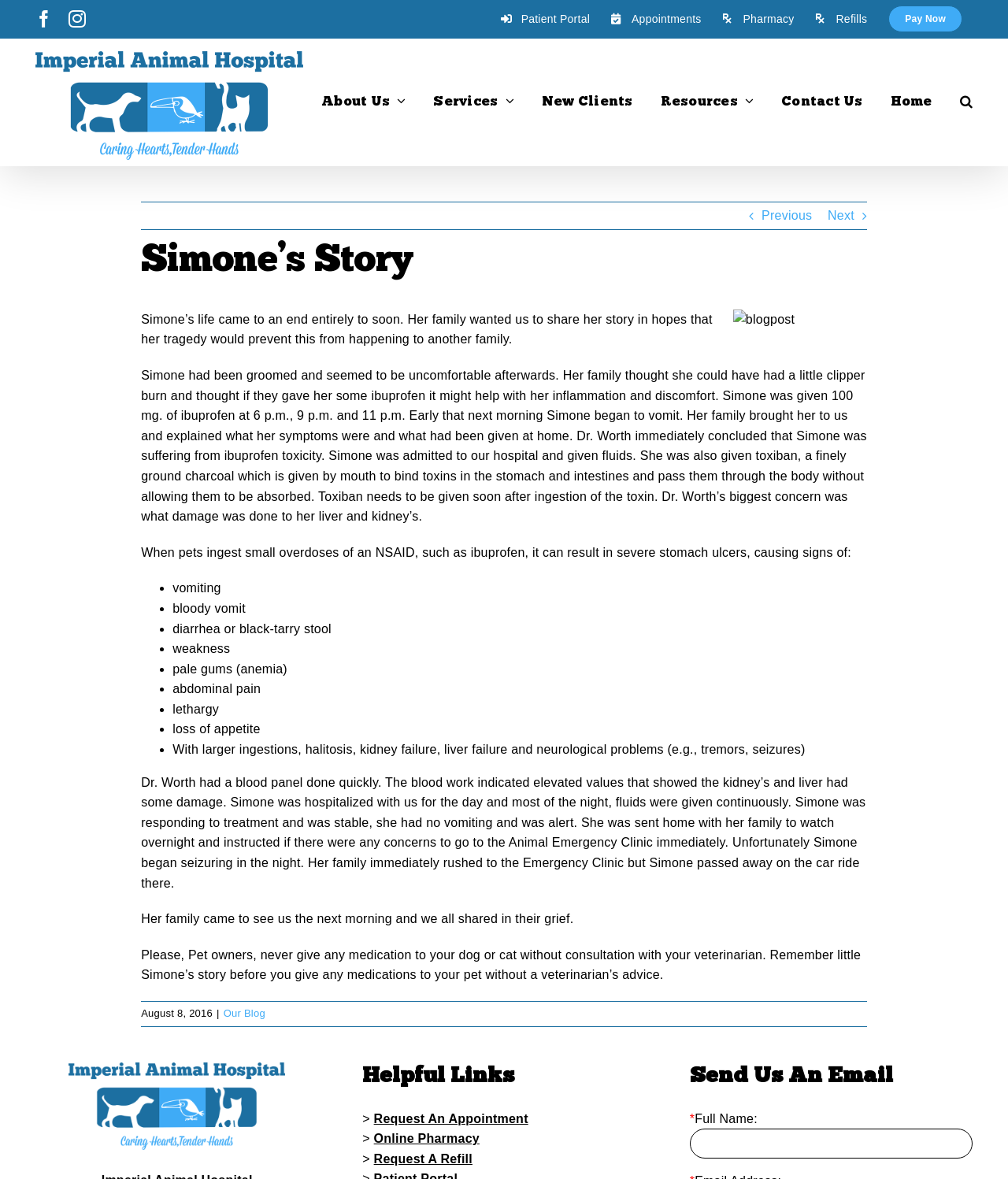Please find the bounding box for the UI component described as follows: "Patient Portal".

[0.486, 0.0, 0.595, 0.032]